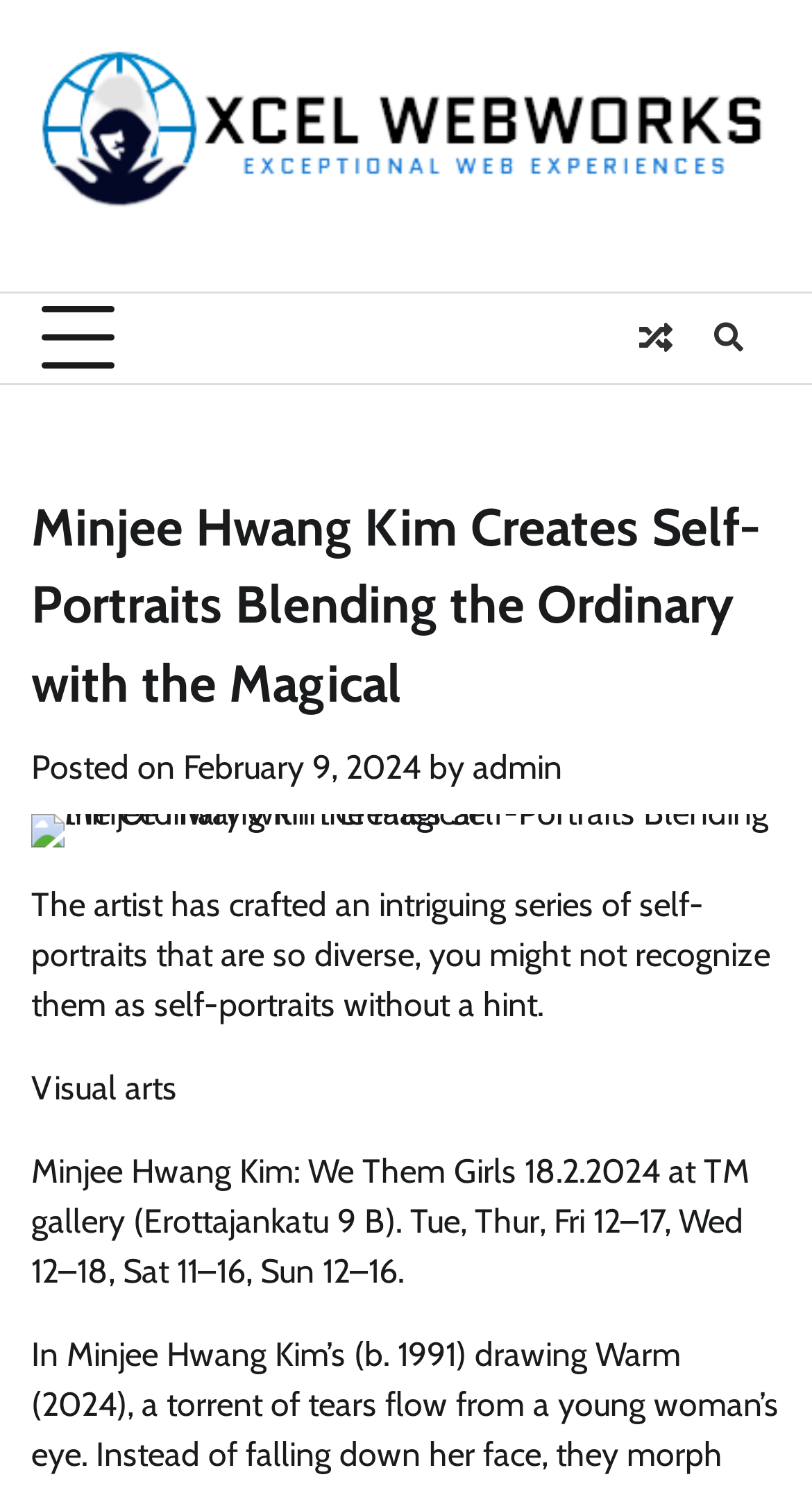Extract the main headline from the webpage and generate its text.

Minjee Hwang Kim Creates Self-Portraits Blending the Ordinary with the Magical